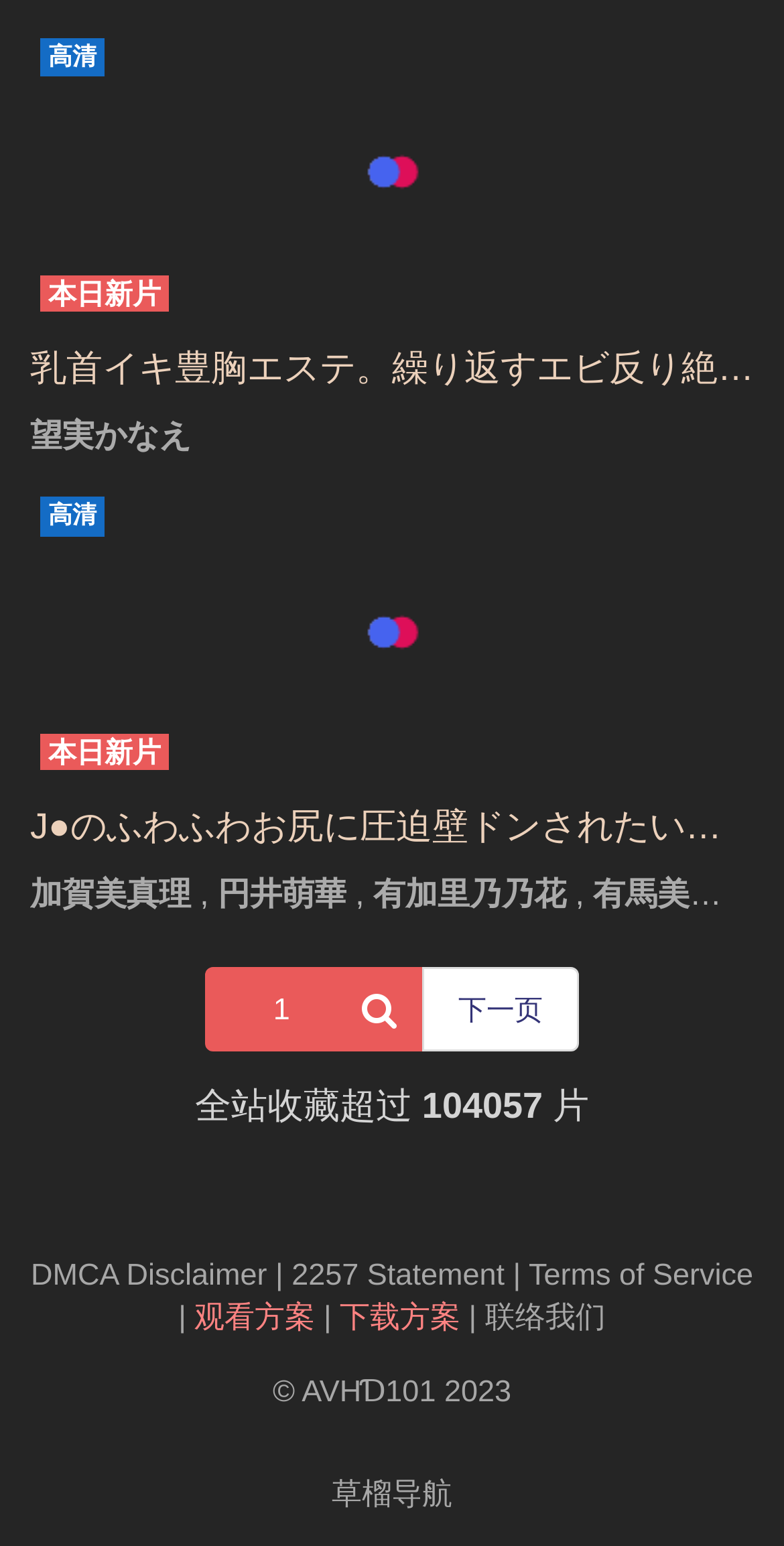Determine the bounding box coordinates of the region that needs to be clicked to achieve the task: "Click the link to view the next page".

[0.538, 0.625, 0.738, 0.68]